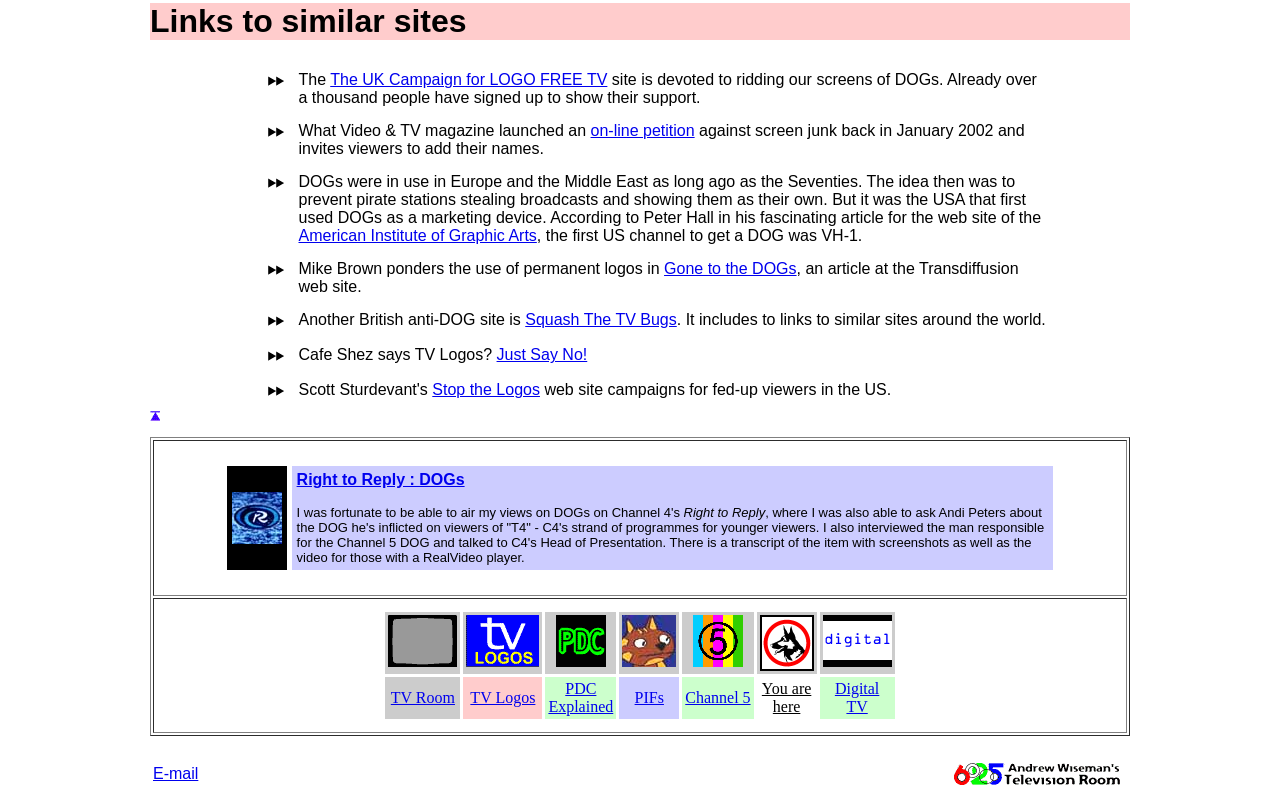Please identify the bounding box coordinates of the clickable element to fulfill the following instruction: "Visit 'on-line petition'". The coordinates should be four float numbers between 0 and 1, i.e., [left, top, right, bottom].

[0.461, 0.154, 0.543, 0.176]